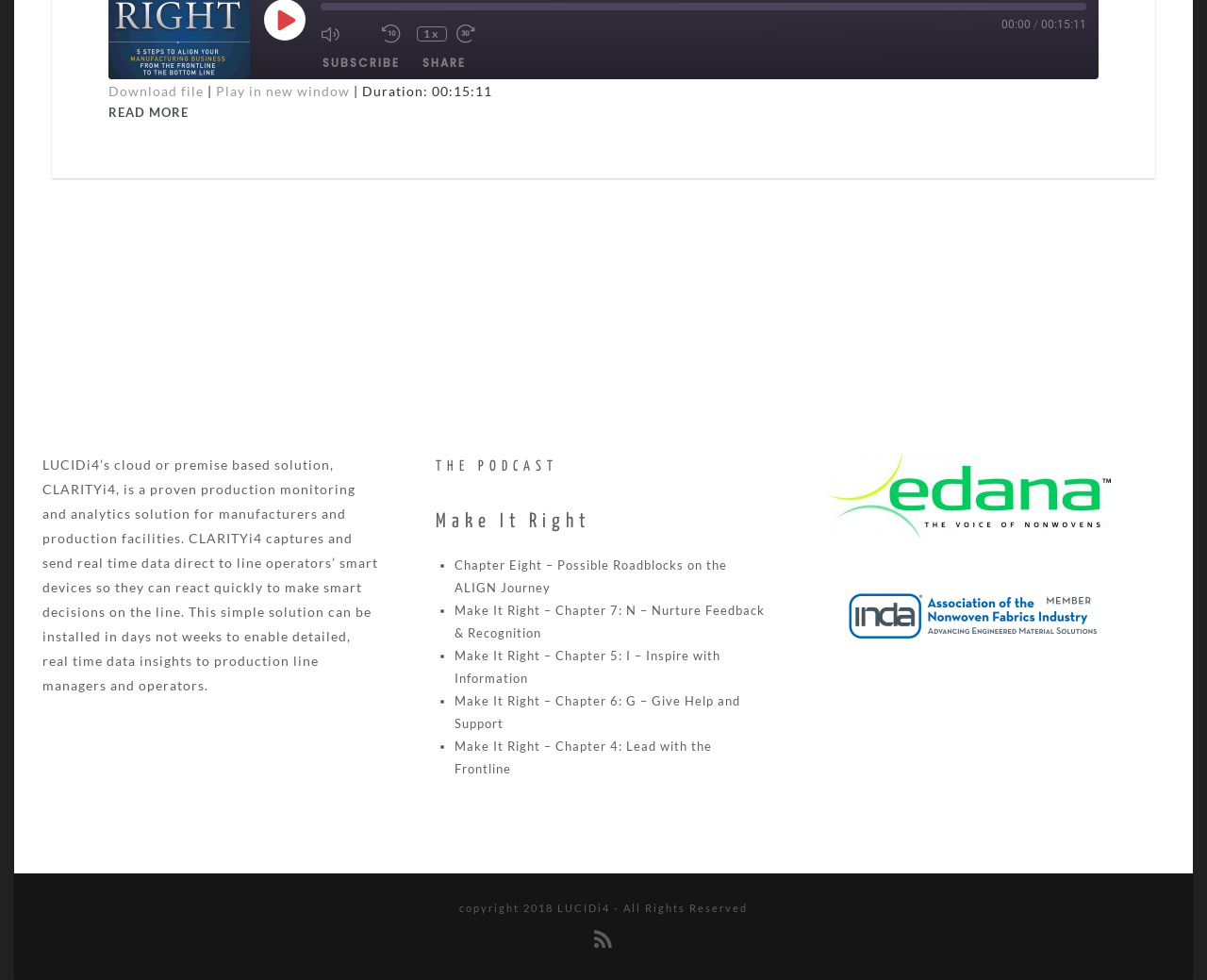Locate the bounding box coordinates of the clickable element to fulfill the following instruction: "Play the podcast episode". Provide the coordinates as four float numbers between 0 and 1 in the format [left, top, right, bottom].

[0.266, 0.019, 0.308, 0.051]